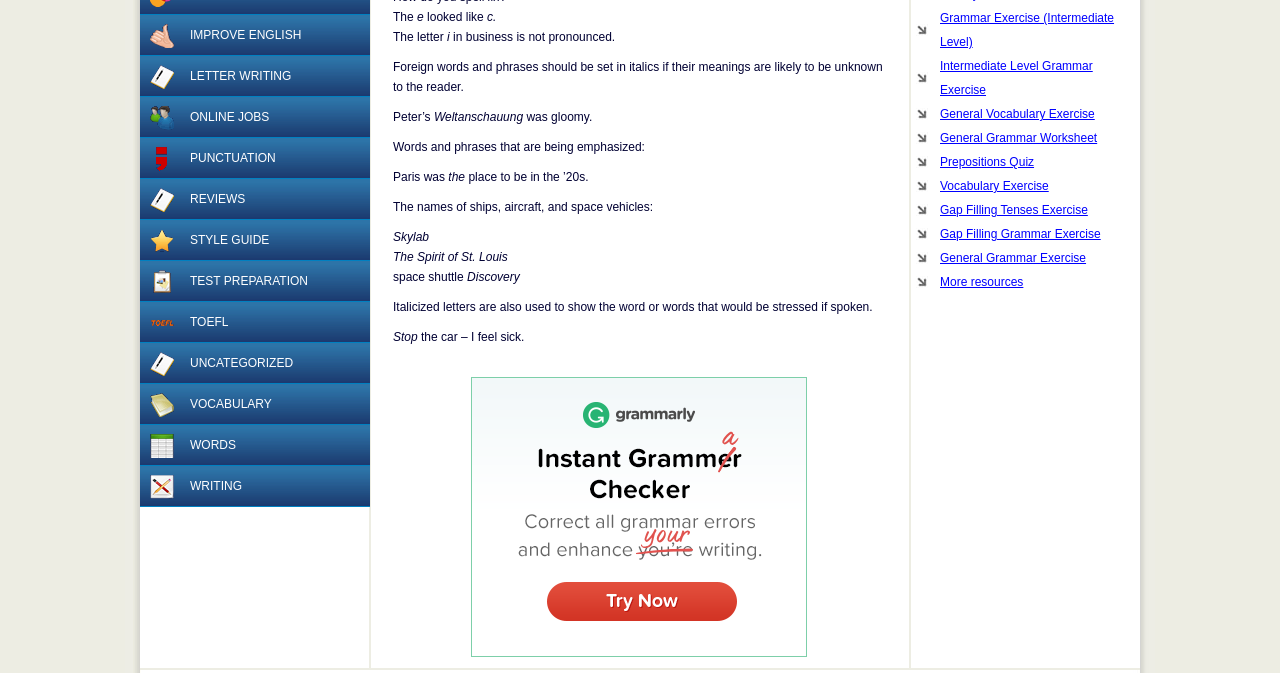Locate the bounding box of the UI element described in the following text: "TOEFL".

[0.109, 0.449, 0.289, 0.51]